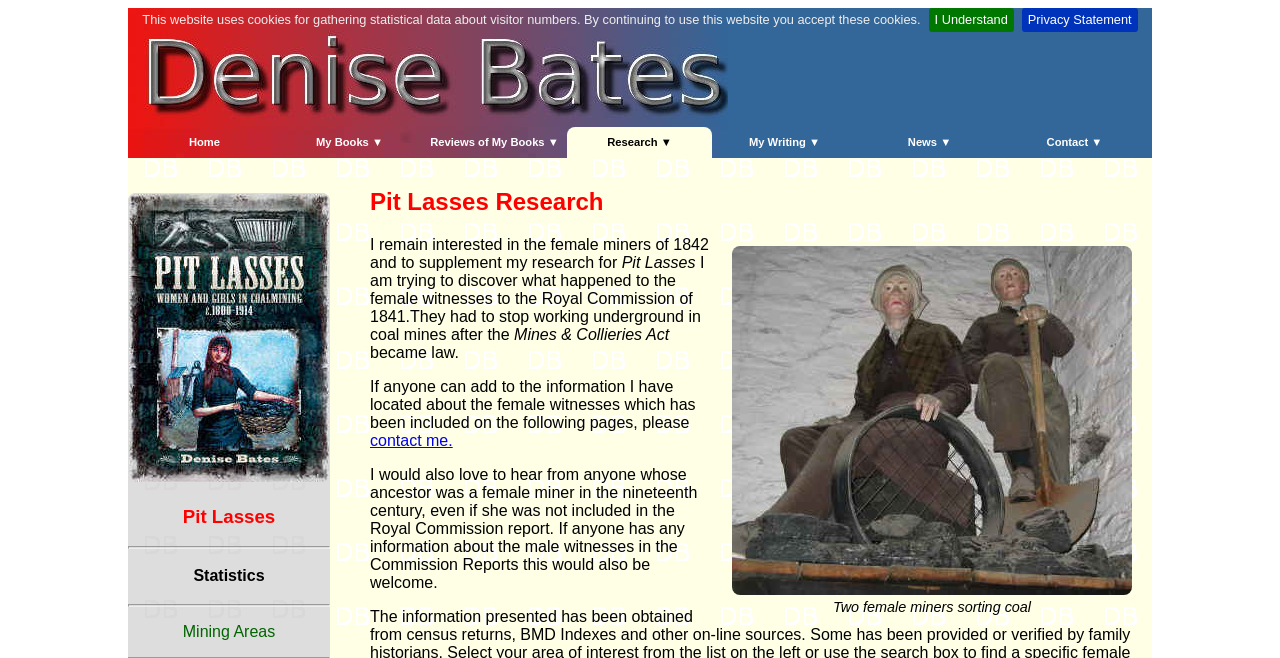Please provide the bounding box coordinates for the element that needs to be clicked to perform the following instruction: "View 'My Books'". The coordinates should be given as four float numbers between 0 and 1, i.e., [left, top, right, bottom].

[0.216, 0.192, 0.33, 0.24]